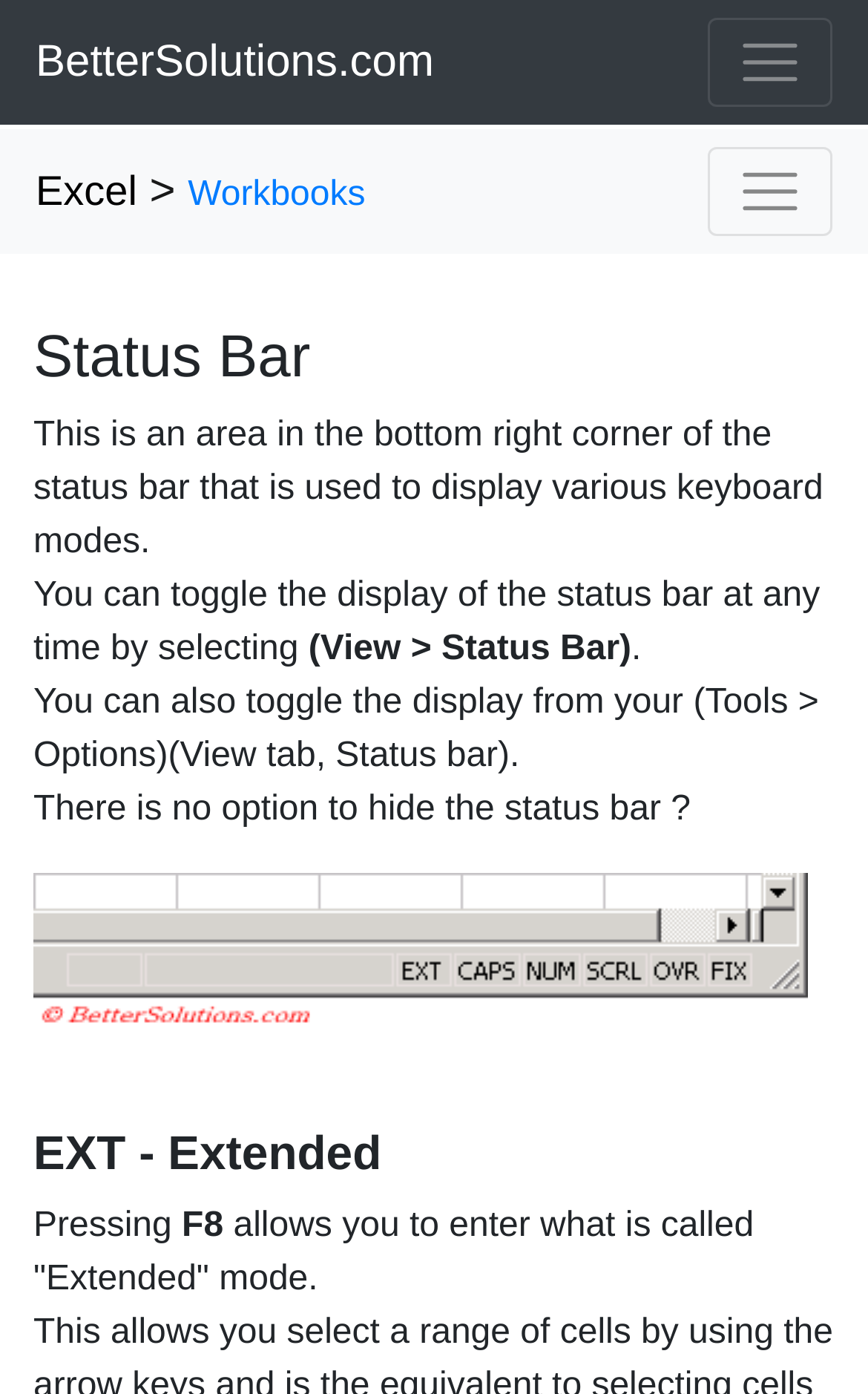Given the element description parent_node: BetterSolutions.com aria-label="Toggle navigation", predict the bounding box coordinates for the UI element in the webpage screenshot. The format should be (top-left x, top-left y, bottom-right x, bottom-right y), and the values should be between 0 and 1.

[0.815, 0.013, 0.959, 0.077]